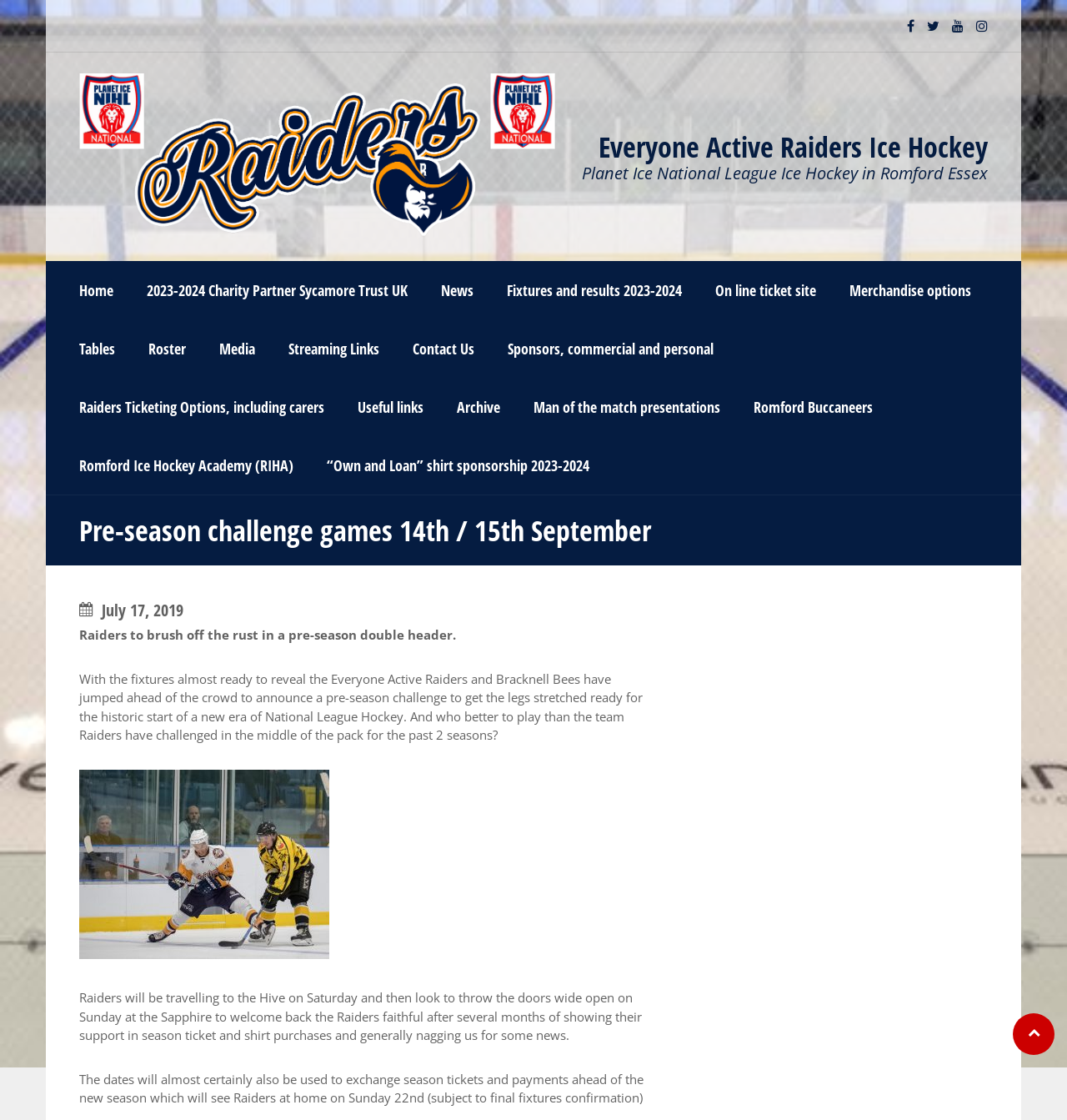How many links are there in the top navigation menu?
Based on the image, answer the question with a single word or brief phrase.

11